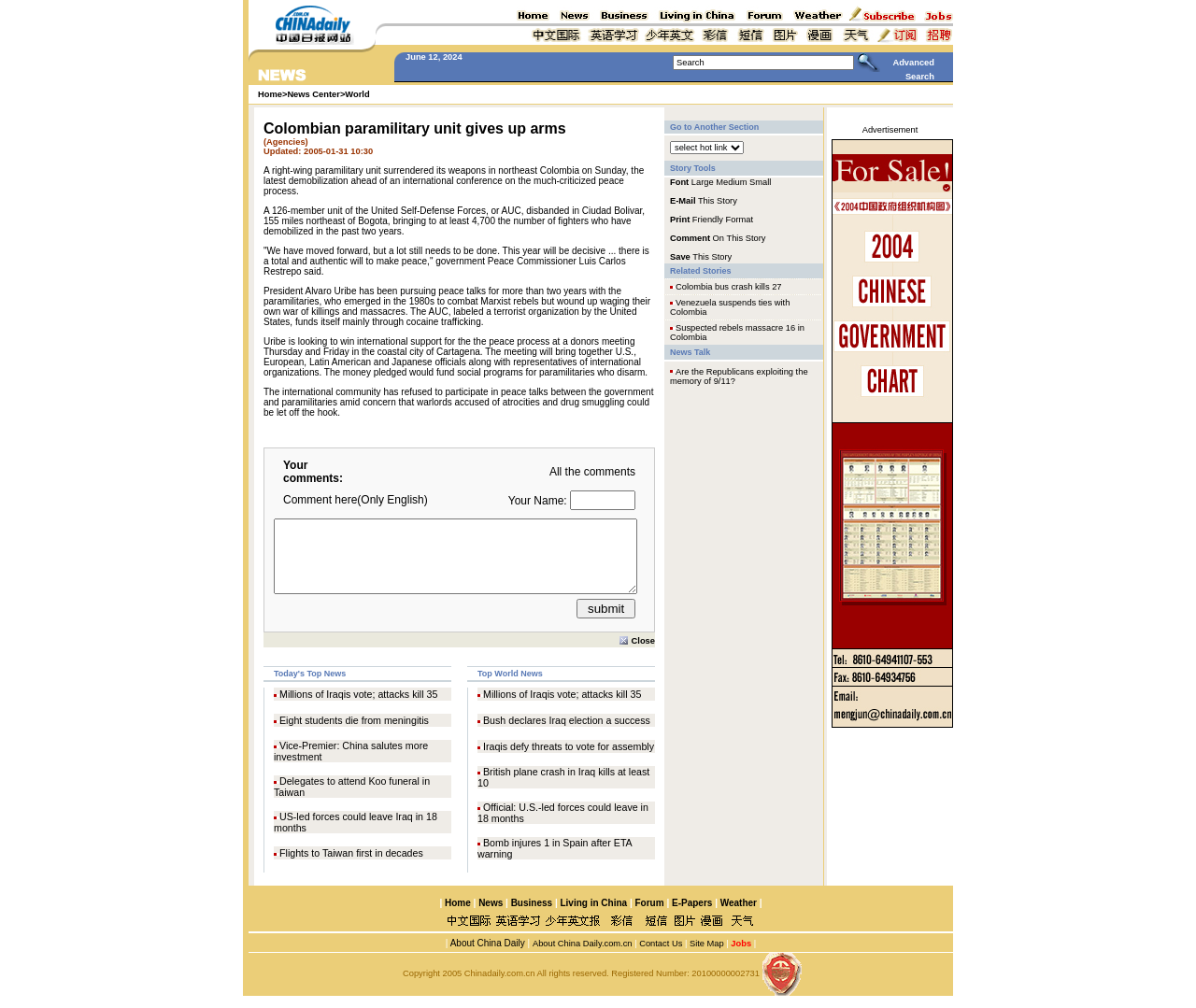Please locate the bounding box coordinates of the element that should be clicked to achieve the given instruction: "Click the 'All the comments' link".

[0.459, 0.462, 0.531, 0.475]